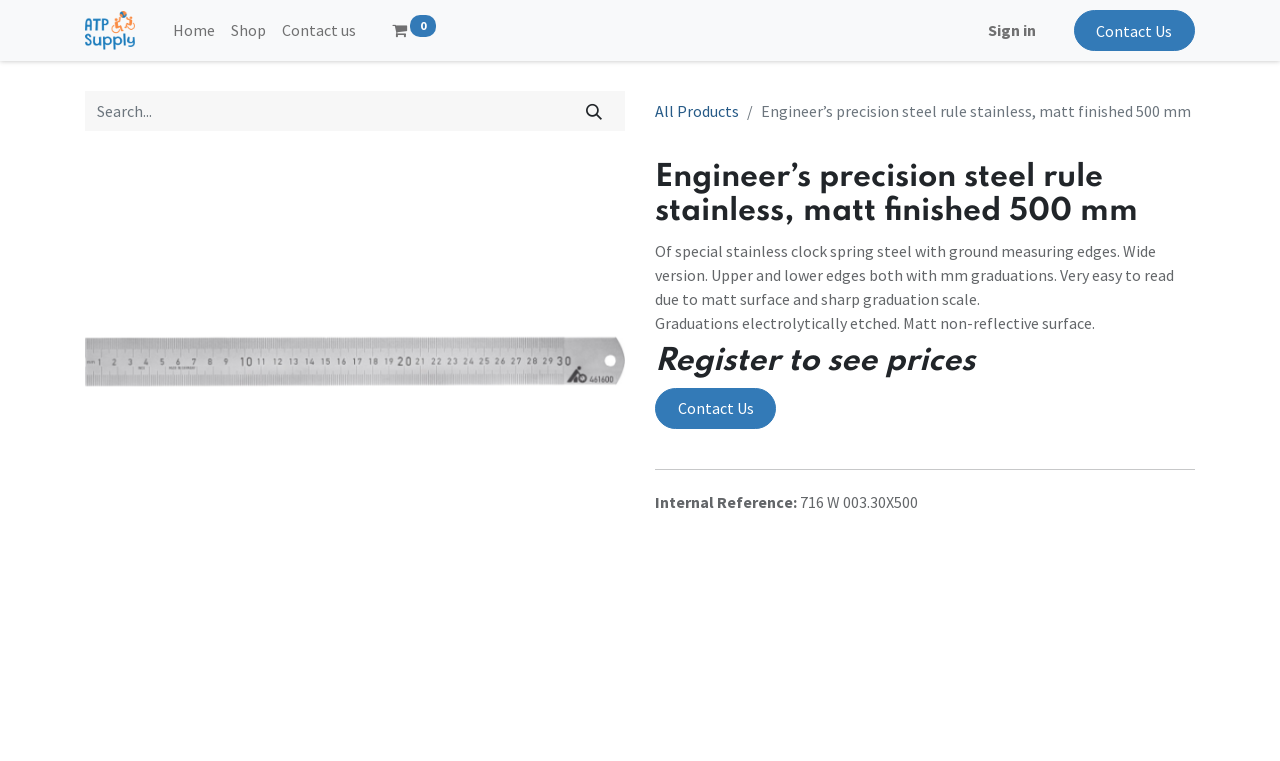Locate the bounding box coordinates of the area to click to fulfill this instruction: "Visit 'http://www.pound-pool-plastering.com/'". The bounding box should be presented as four float numbers between 0 and 1, in the order [left, top, right, bottom].

None